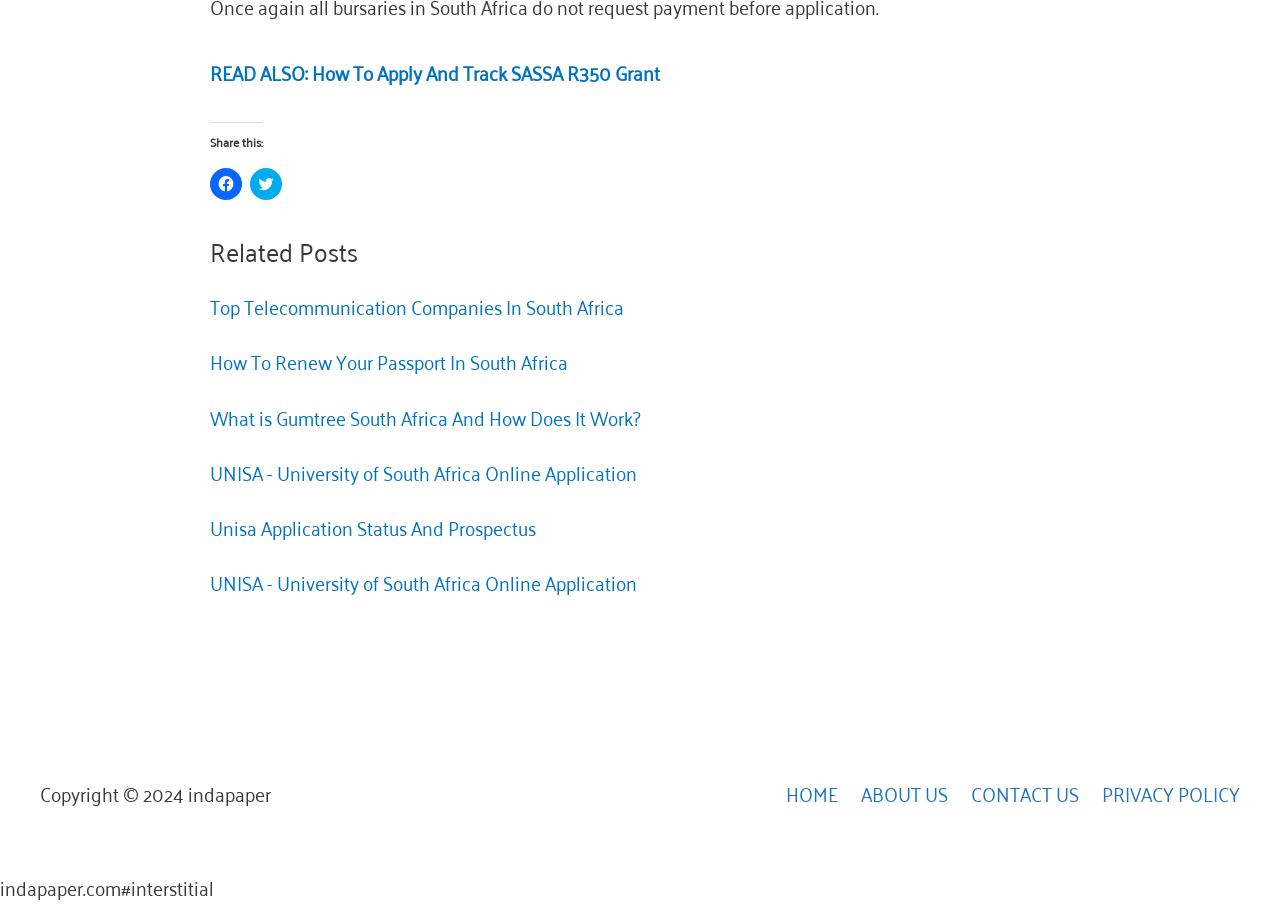Can you show the bounding box coordinates of the region to click on to complete the task described in the instruction: "Contact us"?

[0.744, 0.855, 0.843, 0.894]